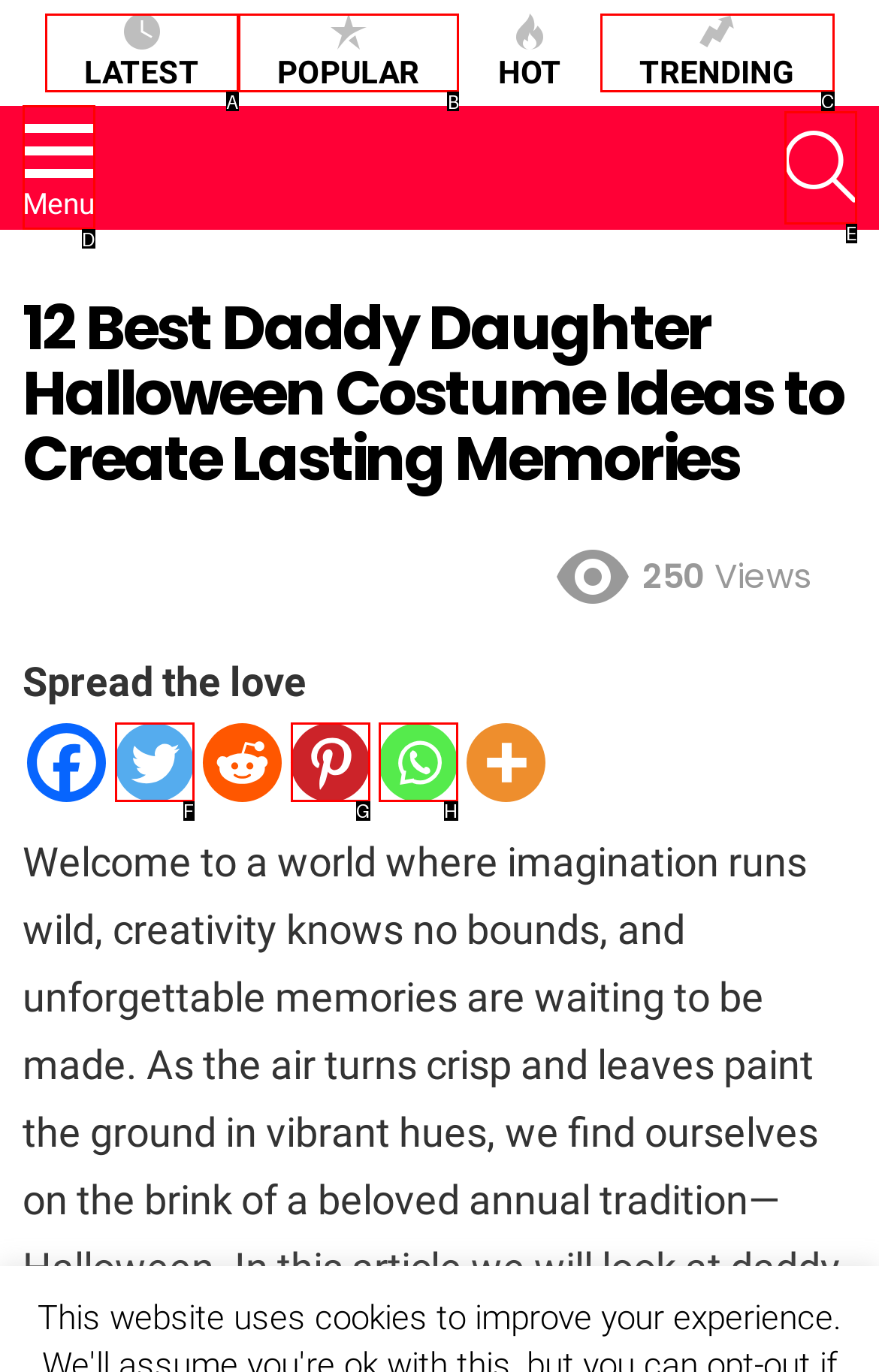Indicate the HTML element that should be clicked to perform the task: View TRENDING Reply with the letter corresponding to the chosen option.

C